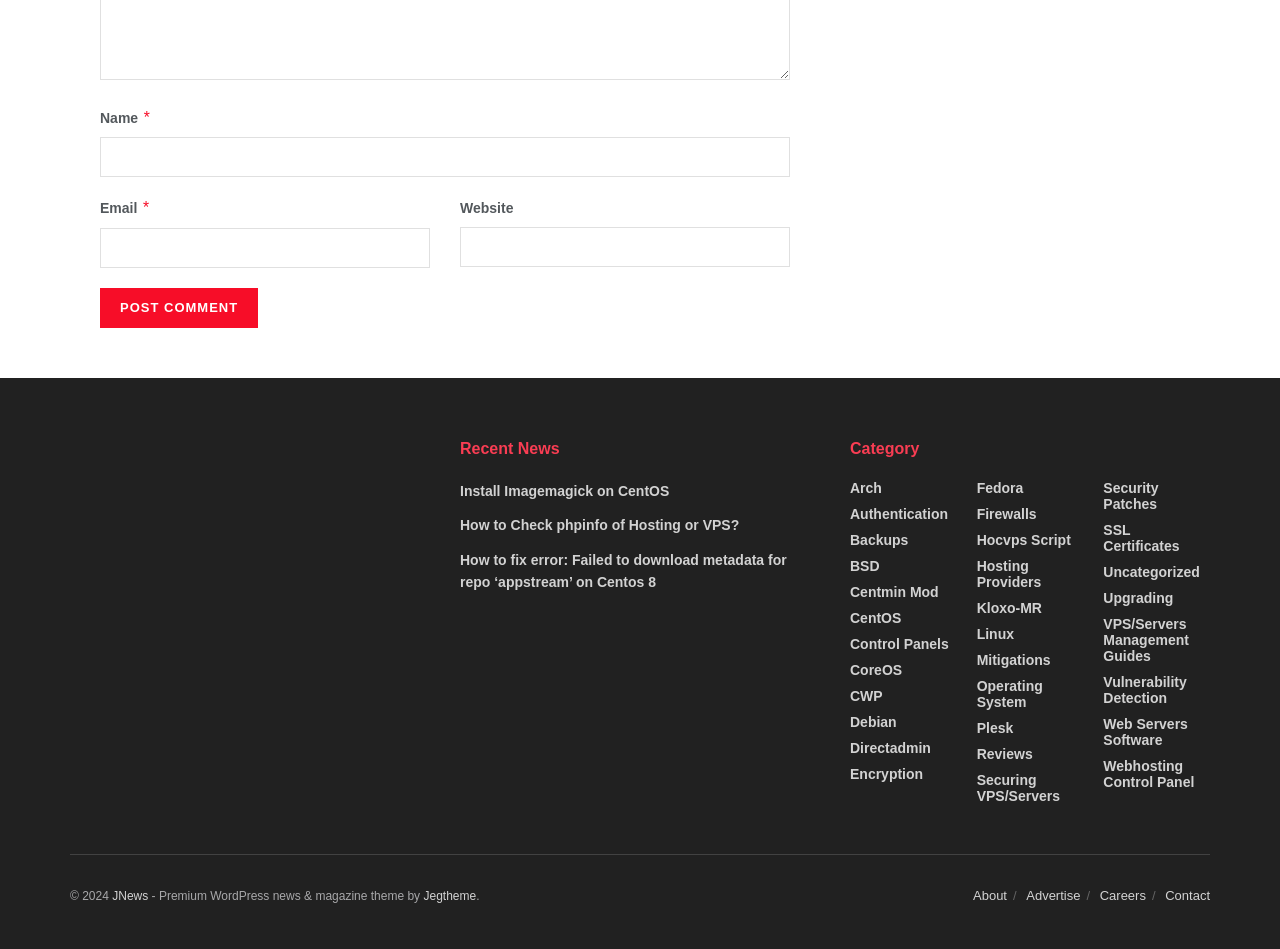Pinpoint the bounding box coordinates of the area that must be clicked to complete this instruction: "Enter your name".

[0.078, 0.145, 0.617, 0.187]